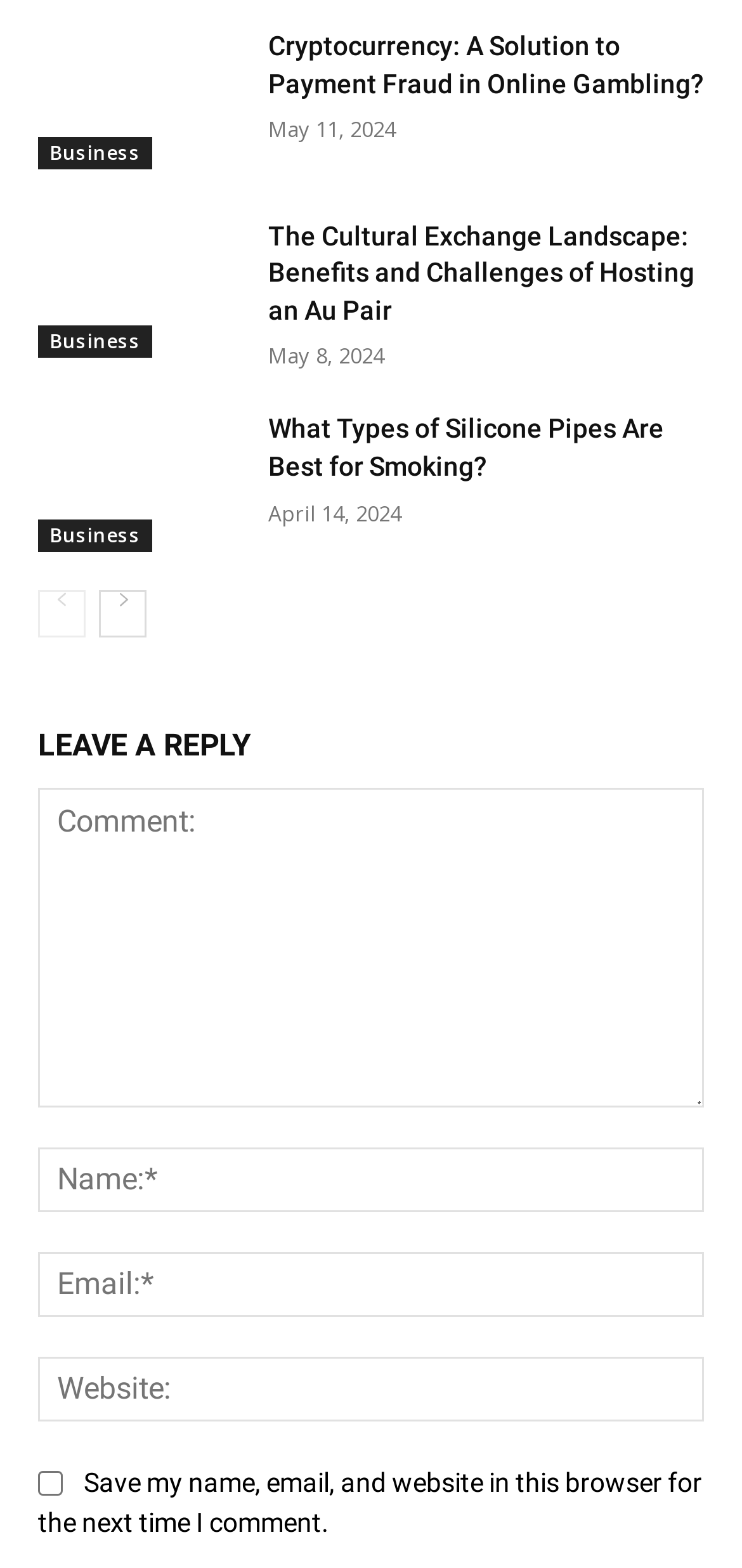Can you provide the bounding box coordinates for the element that should be clicked to implement the instruction: "Enter your comment"?

[0.051, 0.502, 0.949, 0.706]